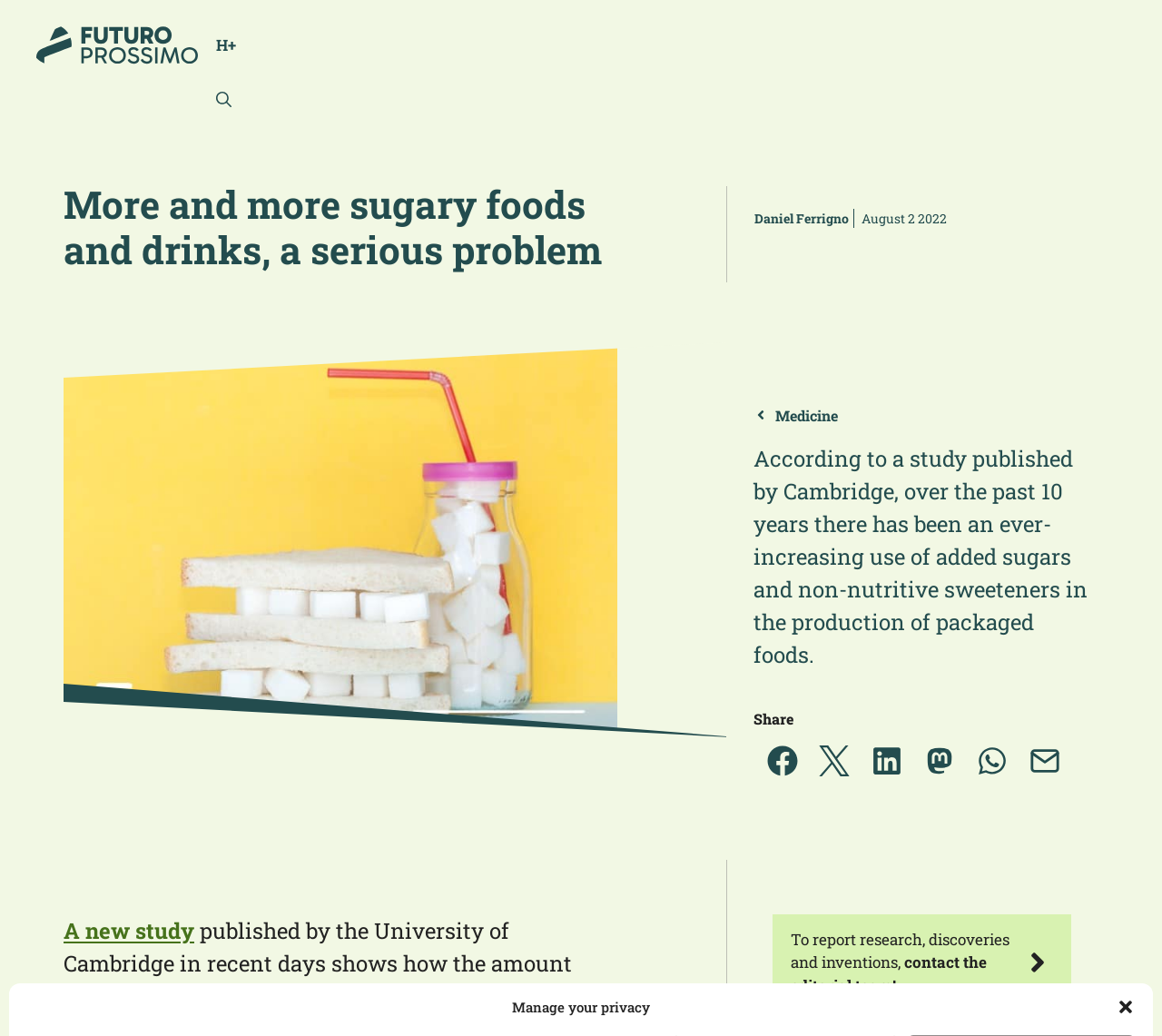Using the description "A new study", predict the bounding box of the relevant HTML element.

[0.055, 0.884, 0.167, 0.912]